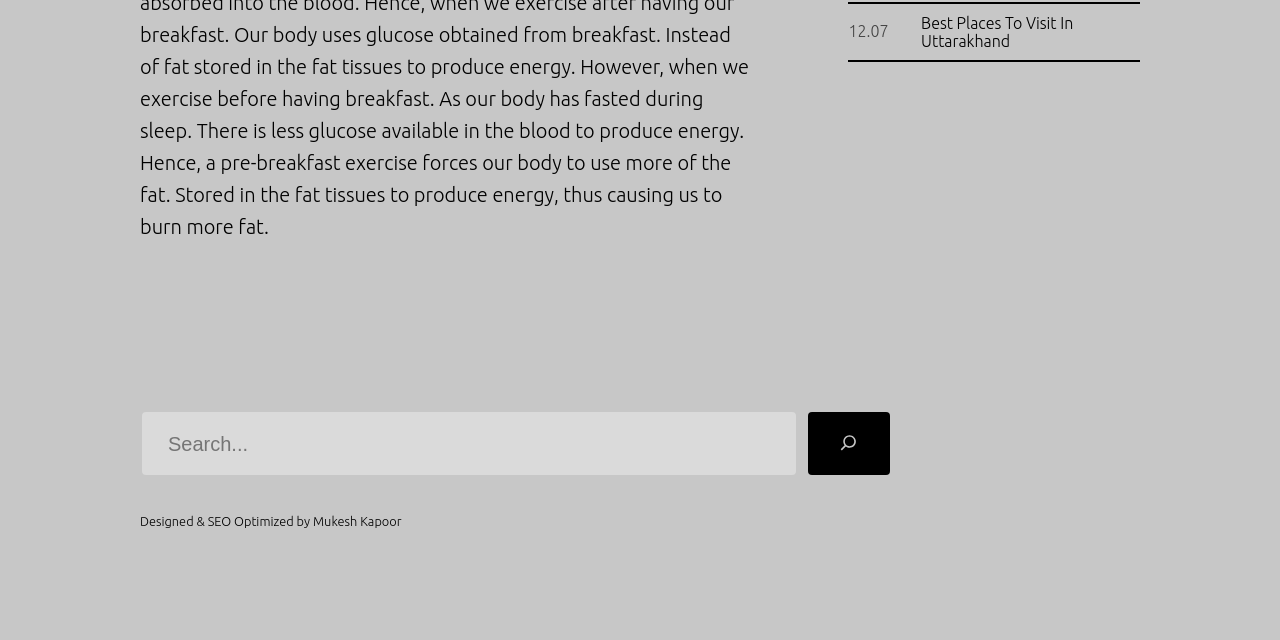Identify the bounding box of the UI component described as: "aria-label="Search"".

[0.631, 0.644, 0.695, 0.742]